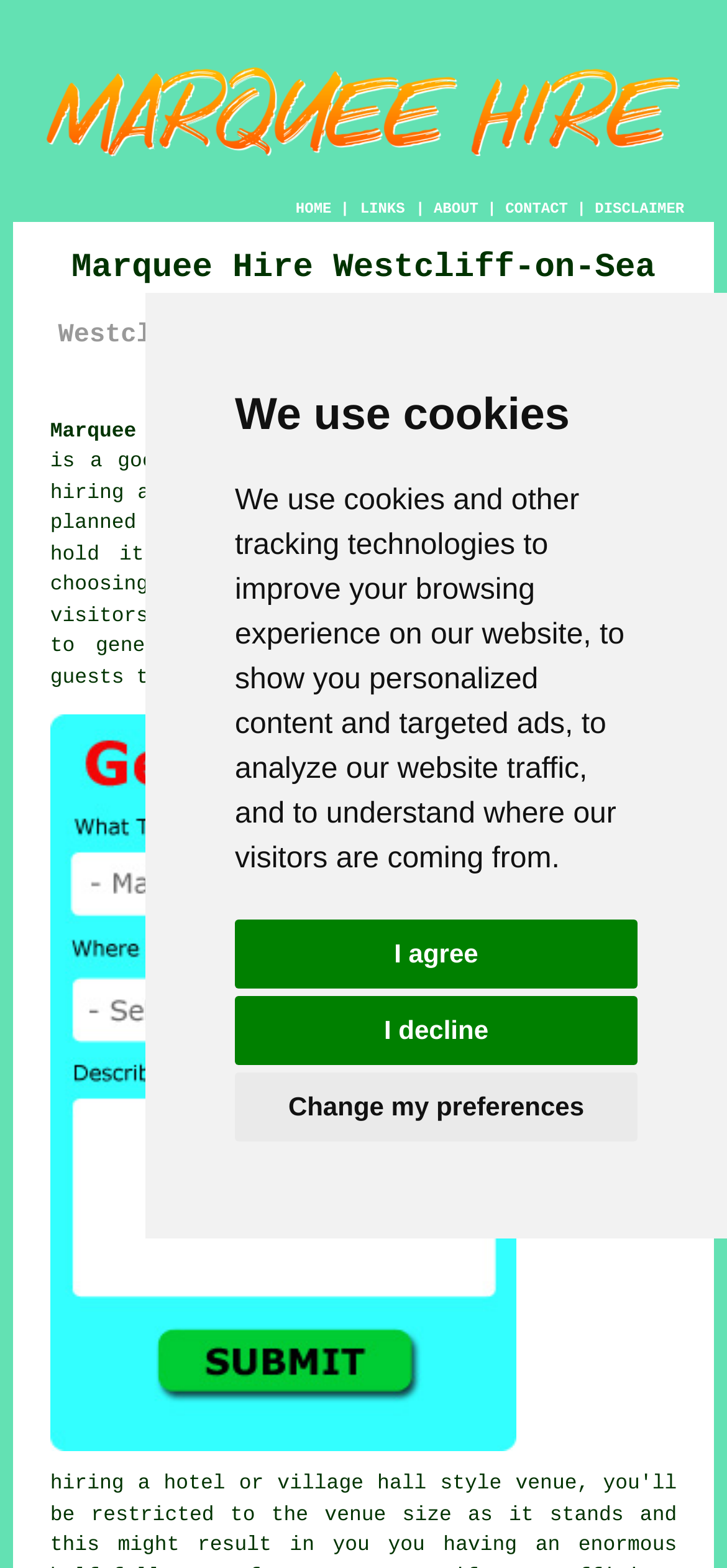Please reply to the following question using a single word or phrase: 
What is the location focus of this website?

Westcliff-on-Sea